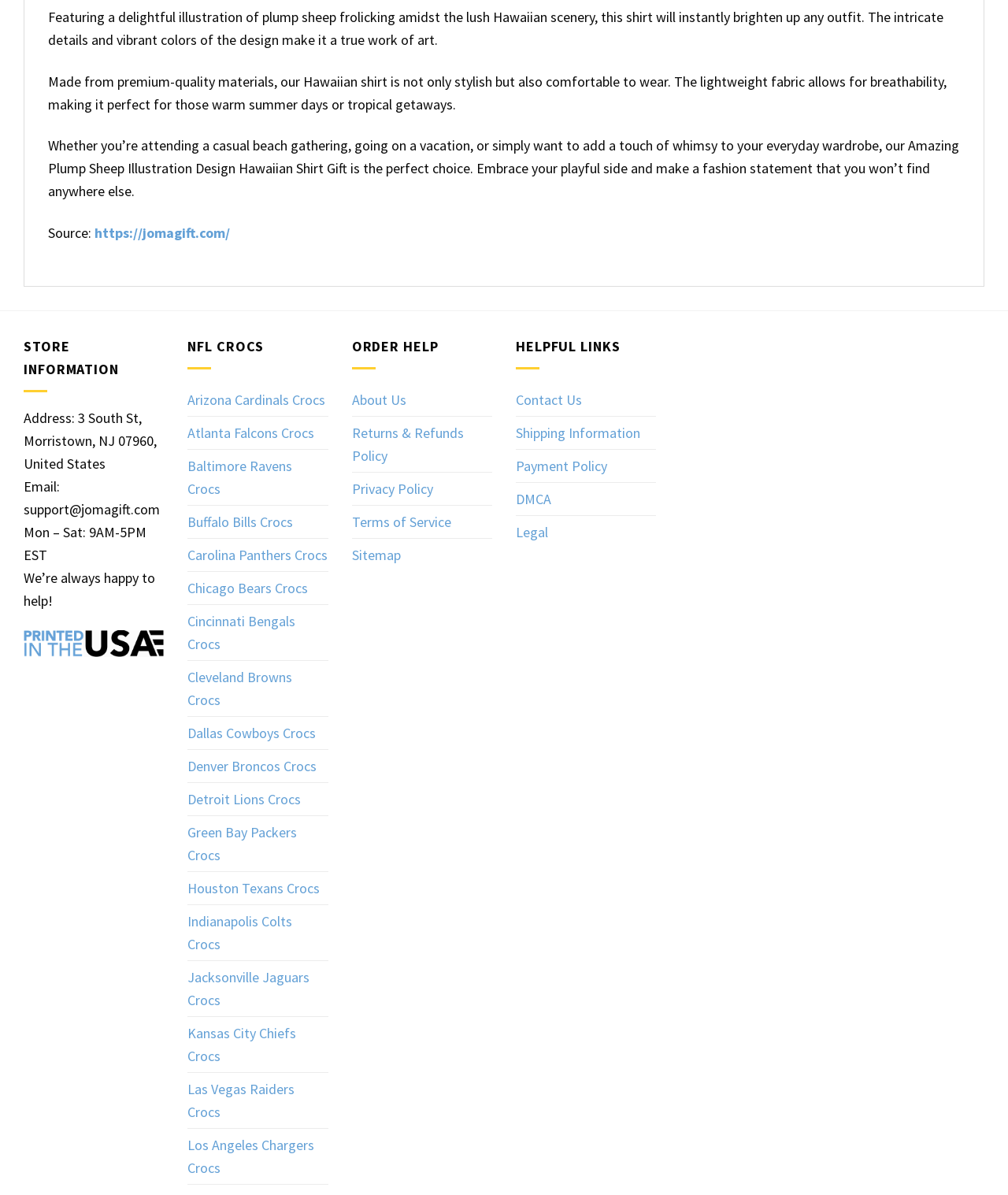What is the purpose of the 'ORDER HELP' section?
Answer the question in a detailed and comprehensive manner.

The answer can be inferred from the links listed under the 'ORDER HELP' section, which include 'About Us', 'Returns & Refunds Policy', and 'Terms of Service', suggesting that the purpose of this section is to provide information and resources related to ordering and purchasing products.